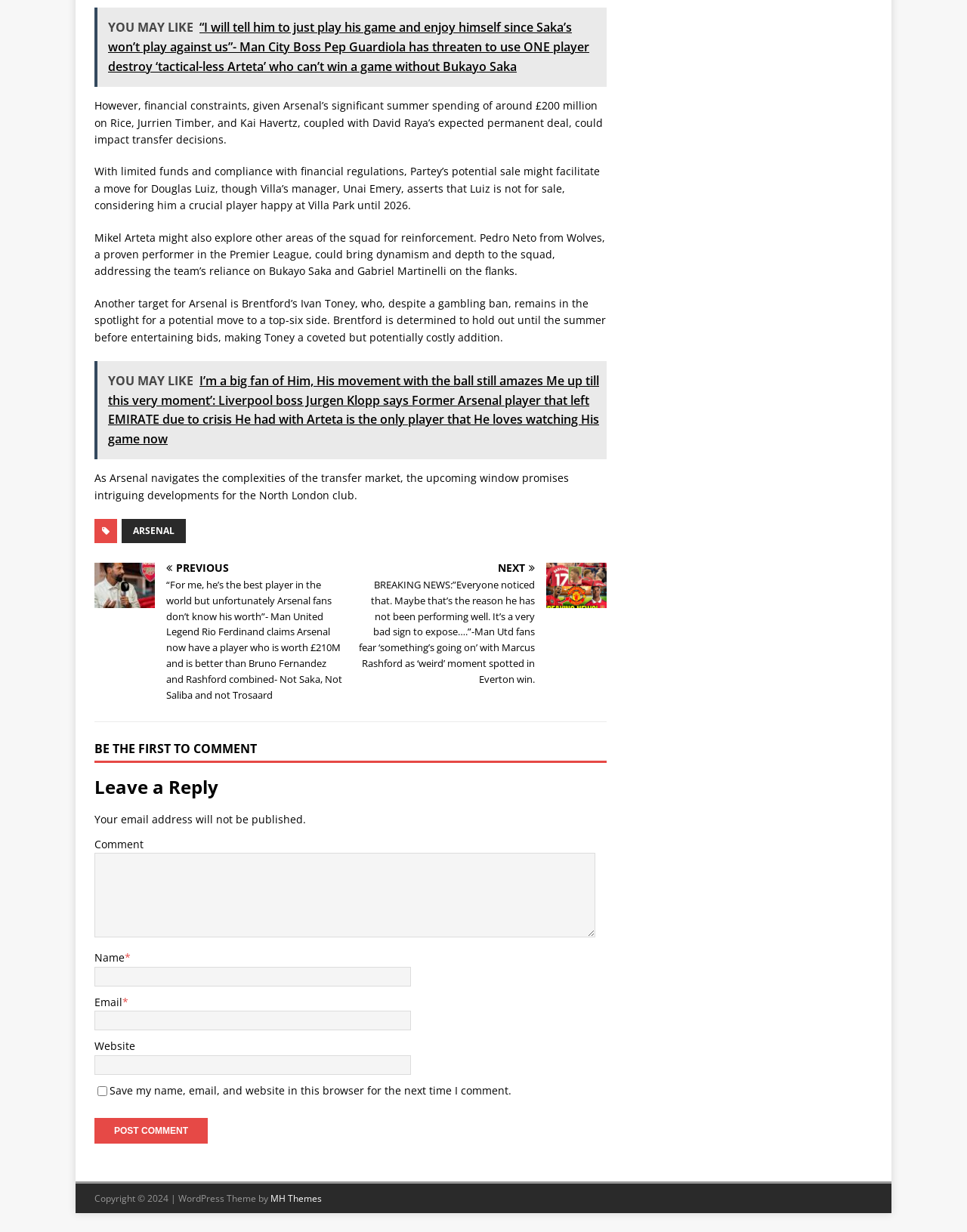Who is the manager of Brentford?
Kindly give a detailed and elaborate answer to the question.

The webpage states that Brentford is determined to hold out until the summer before entertaining bids for Ivan Toney, and Unai Emery is mentioned as the manager of Brentford.